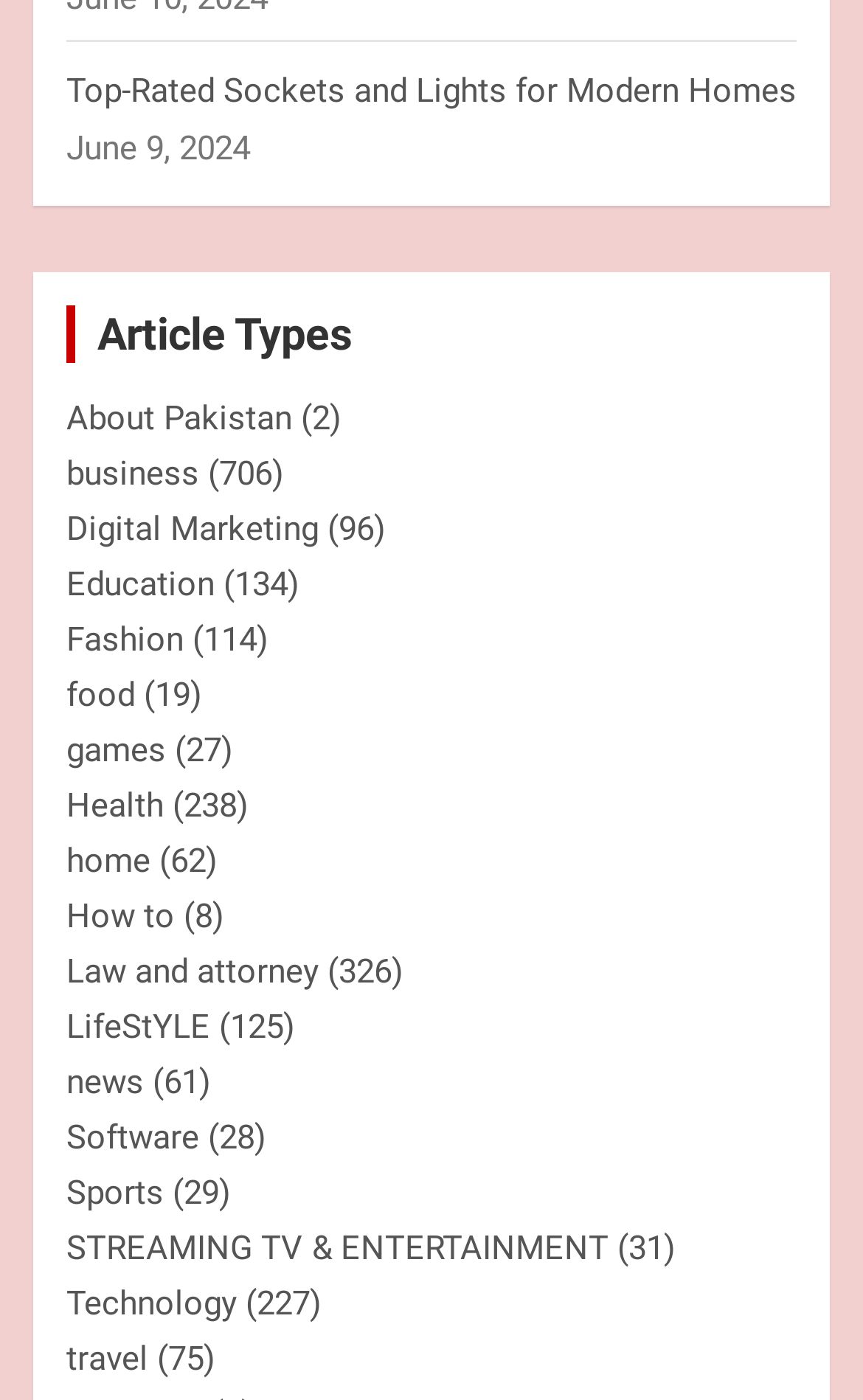Use a single word or phrase to answer the question:
What is the category with the most articles?

Health